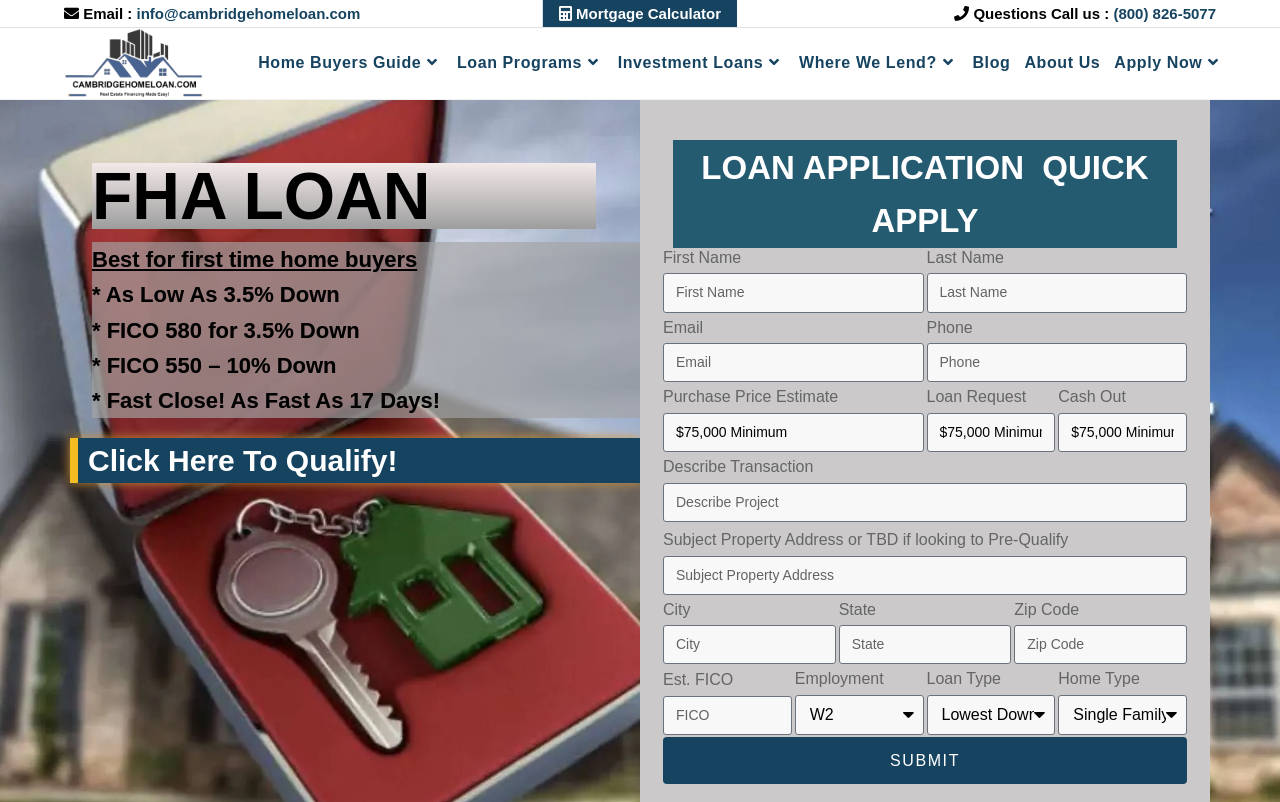How many types of loans are mentioned on the webpage?
Please look at the screenshot and answer in one word or a short phrase.

At least 3